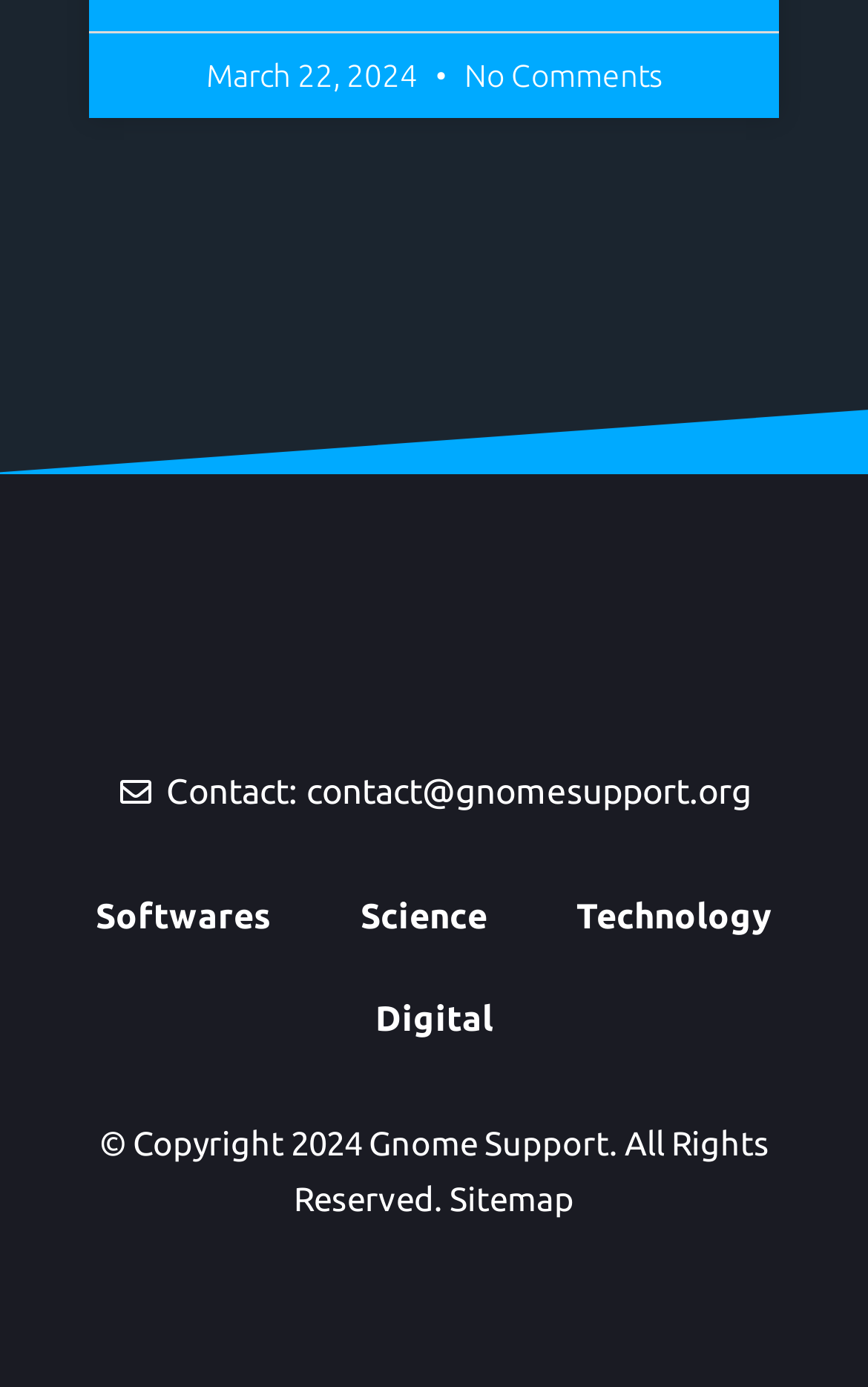How many main categories are listed on the webpage?
Examine the image and give a concise answer in one word or a short phrase.

4